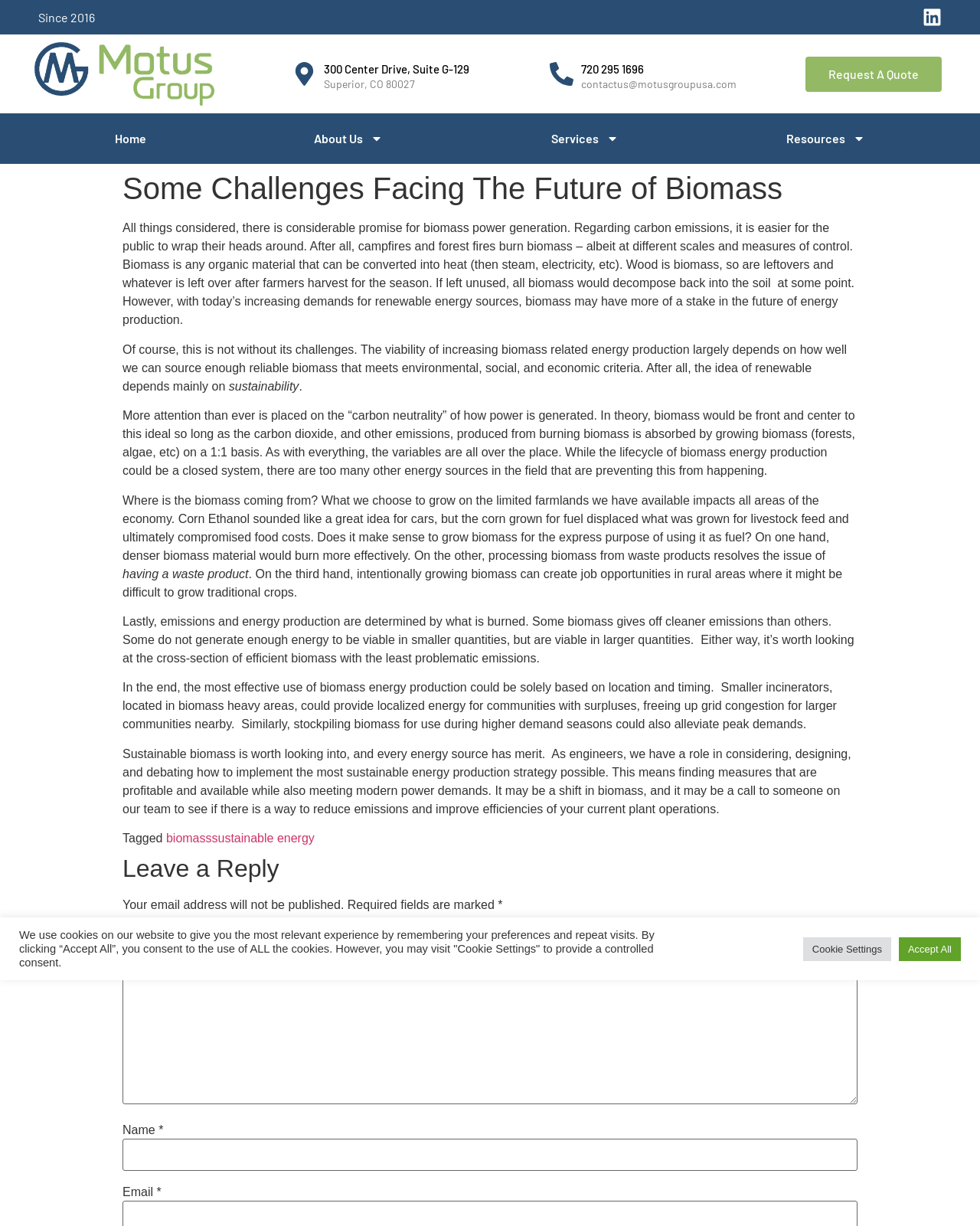Identify the main title of the webpage and generate its text content.

Some Challenges Facing The Future of Biomass